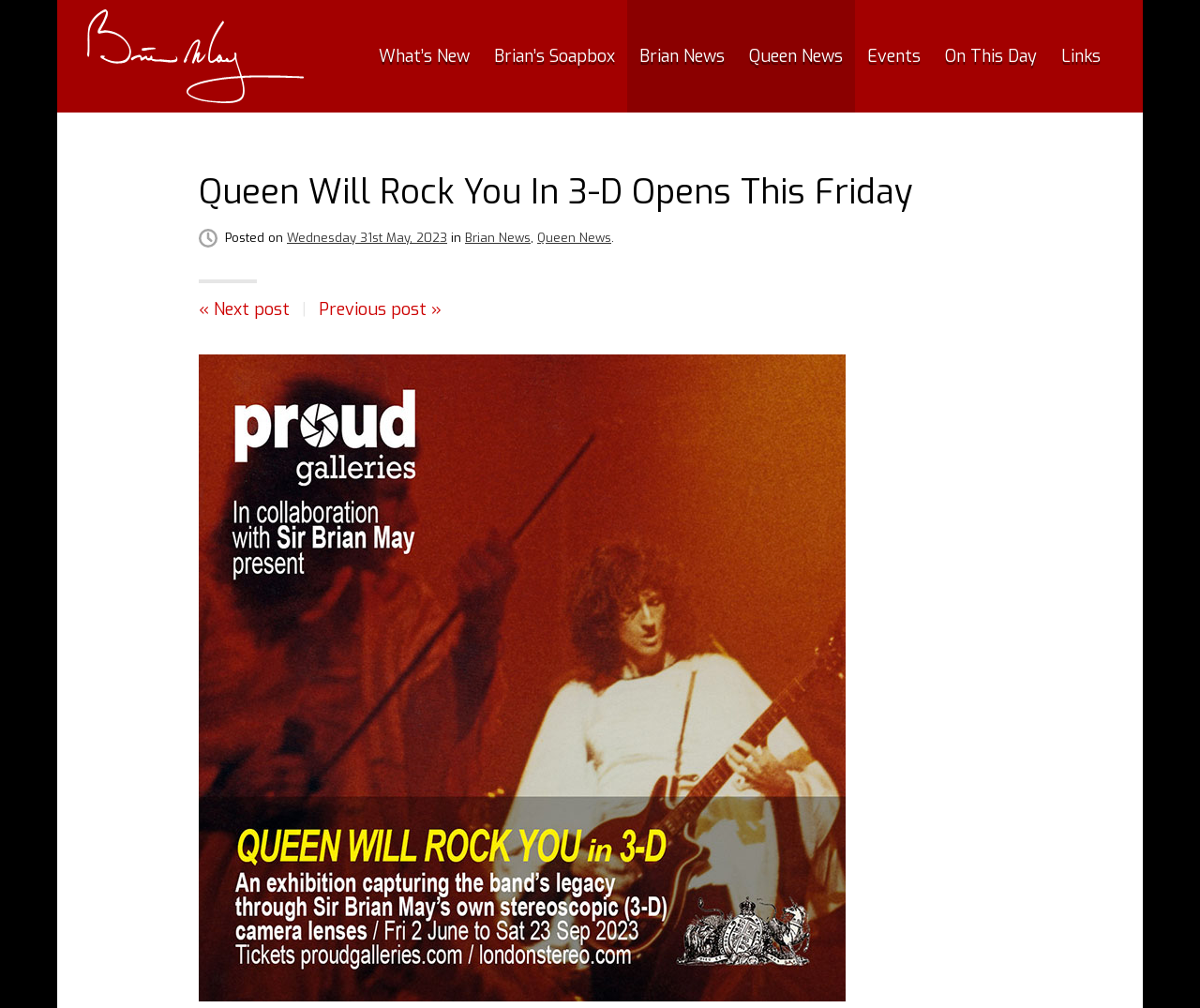Based on what you see in the screenshot, provide a thorough answer to this question: What is the category of the news?

The webpage contains links to 'Brian News' and 'Queen News' which suggests that the news is categorized under these two categories.